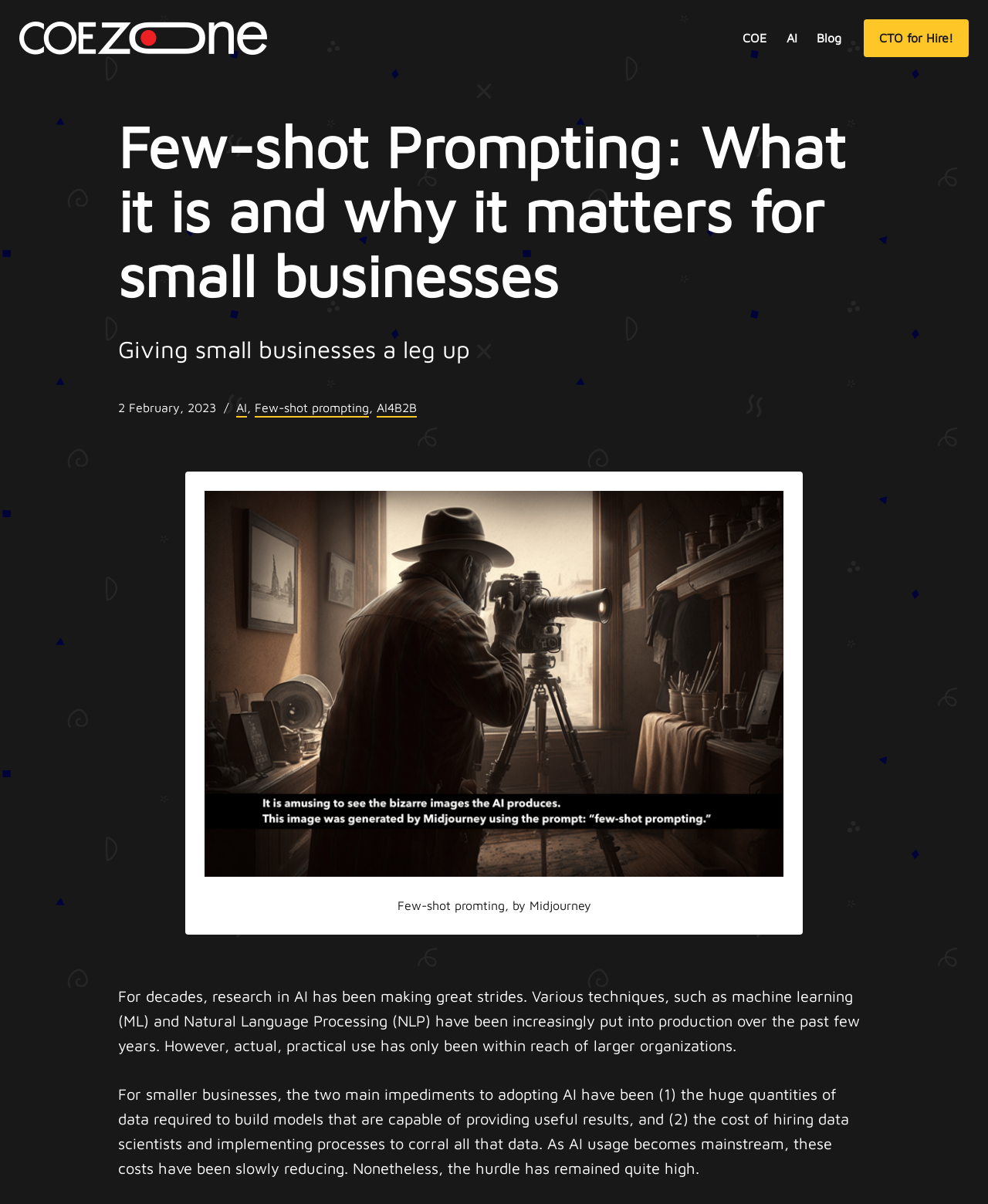Please identify the bounding box coordinates of the clickable area that will allow you to execute the instruction: "Learn about AI4B2B".

[0.381, 0.333, 0.421, 0.347]